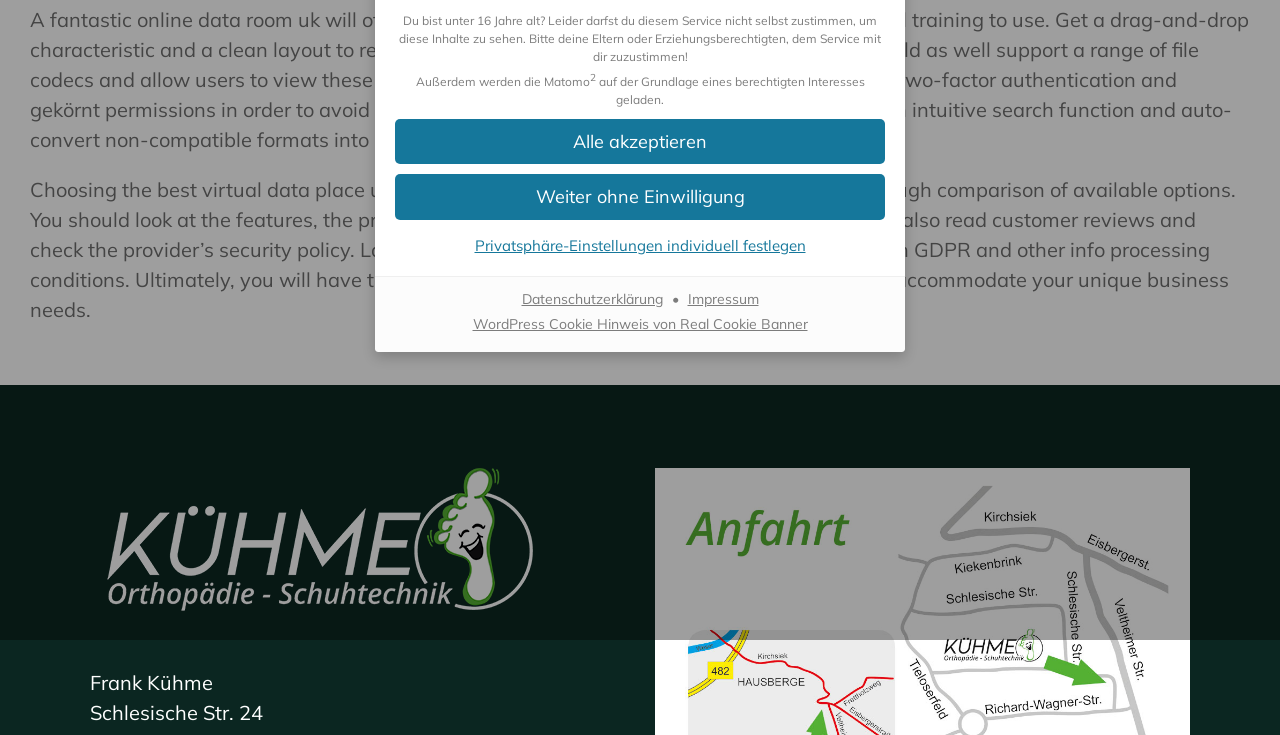Using the element description: "Nach oben", determine the bounding box coordinates. The coordinates should be in the format [left, top, right, bottom], with values between 0 and 1.

[0.904, 0.823, 0.941, 0.871]